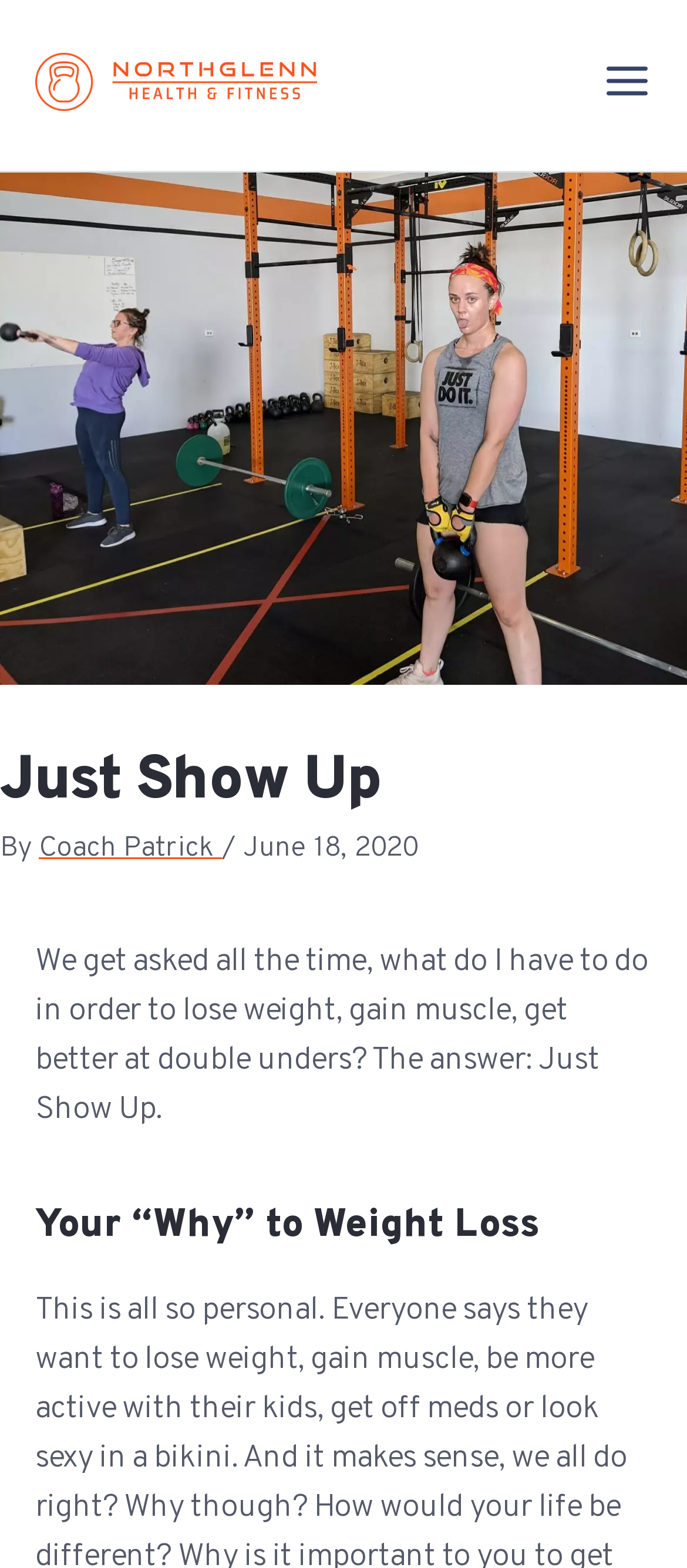Respond to the question below with a single word or phrase:
What is the theme of the image at the top of the webpage?

Gym